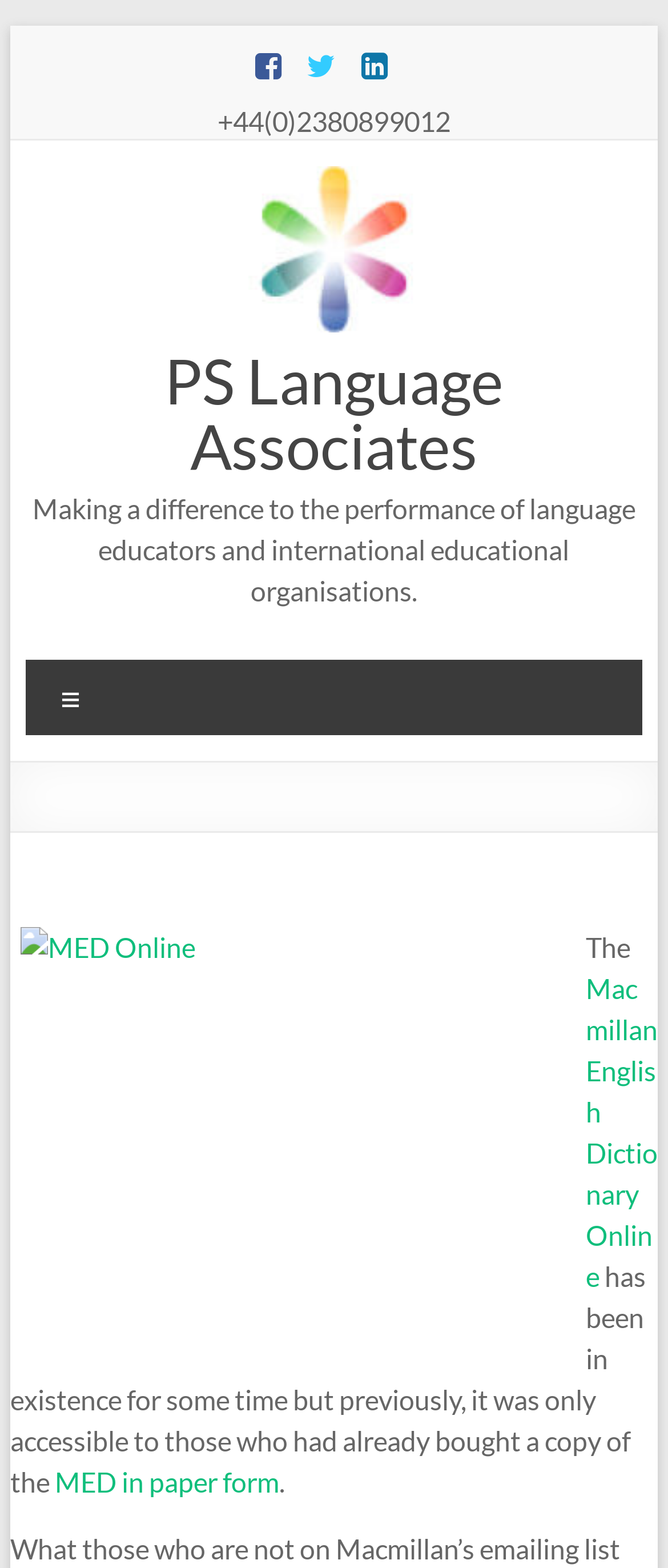What is the purpose of PS Language Associates?
Answer the question with a thorough and detailed explanation.

I found the purpose of PS Language Associates by looking at the static text element with the bounding box coordinates [0.049, 0.314, 0.951, 0.387], which contains the text describing the purpose of PS Language Associates.